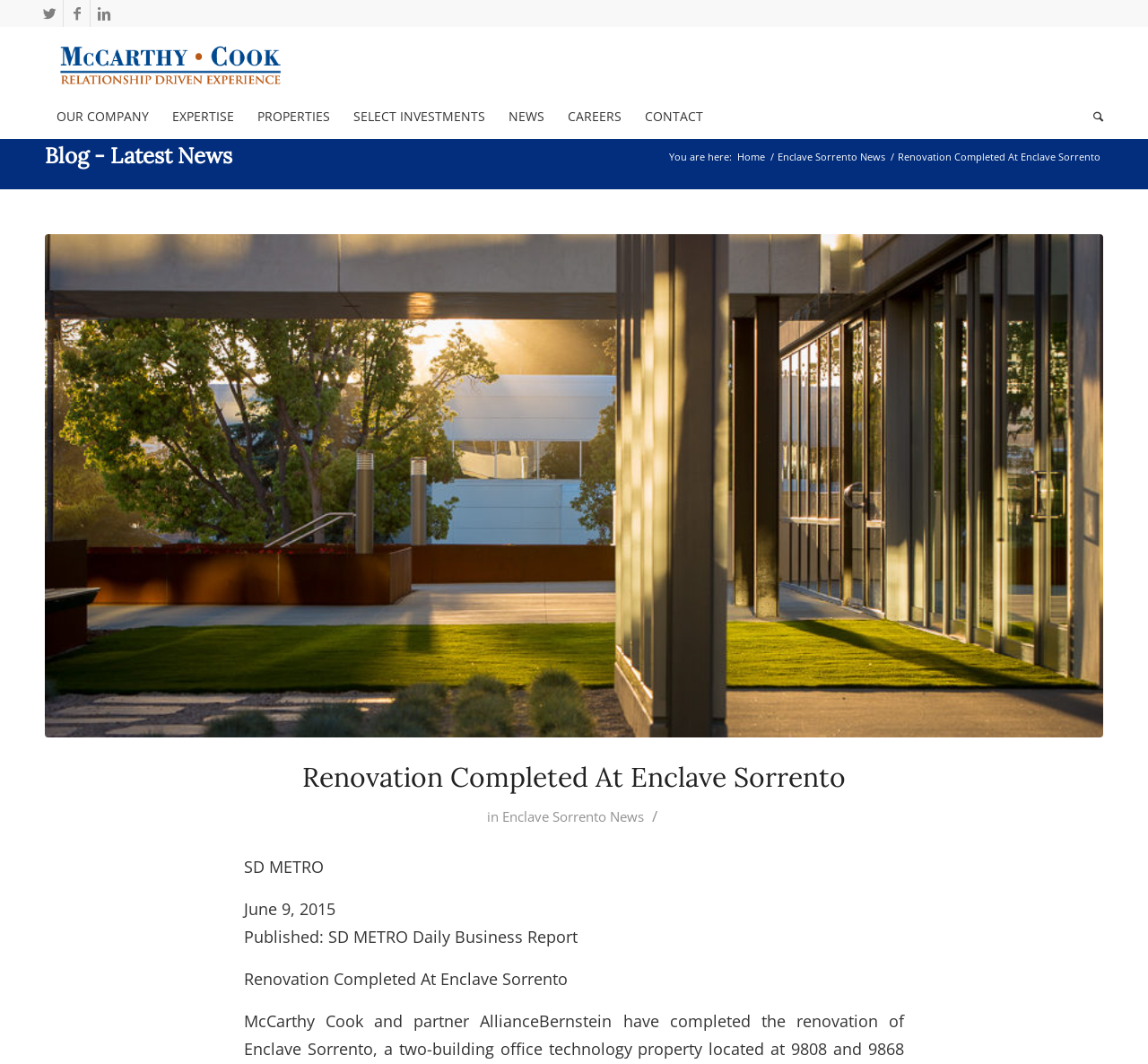Predict the bounding box coordinates of the area that should be clicked to accomplish the following instruction: "Read Enclave Sorrento News". The bounding box coordinates should consist of four float numbers between 0 and 1, i.e., [left, top, right, bottom].

[0.675, 0.14, 0.773, 0.153]